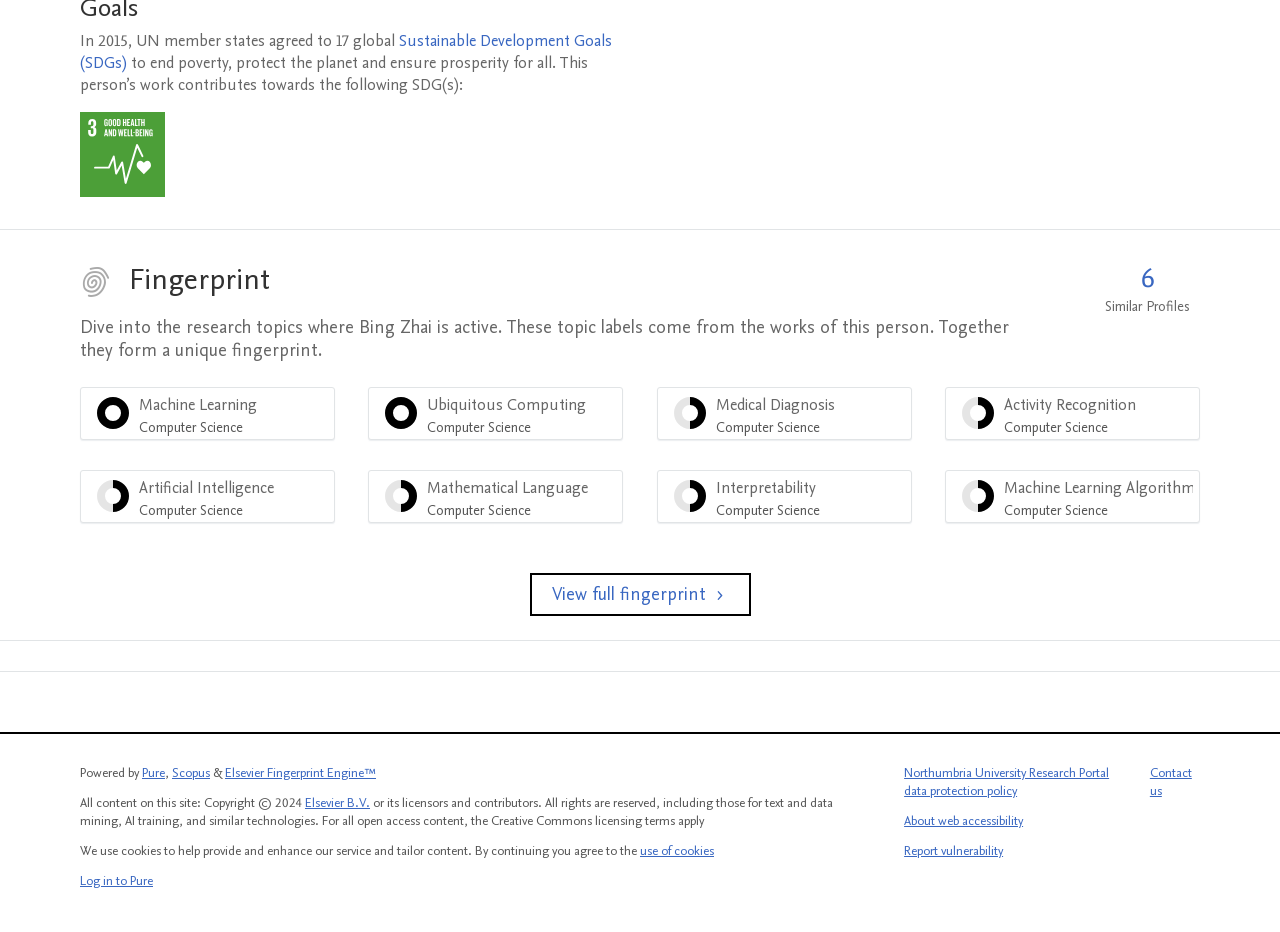Specify the bounding box coordinates of the element's region that should be clicked to achieve the following instruction: "Explore Sustainable Development Goals". The bounding box coordinates consist of four float numbers between 0 and 1, in the format [left, top, right, bottom].

[0.062, 0.032, 0.478, 0.079]